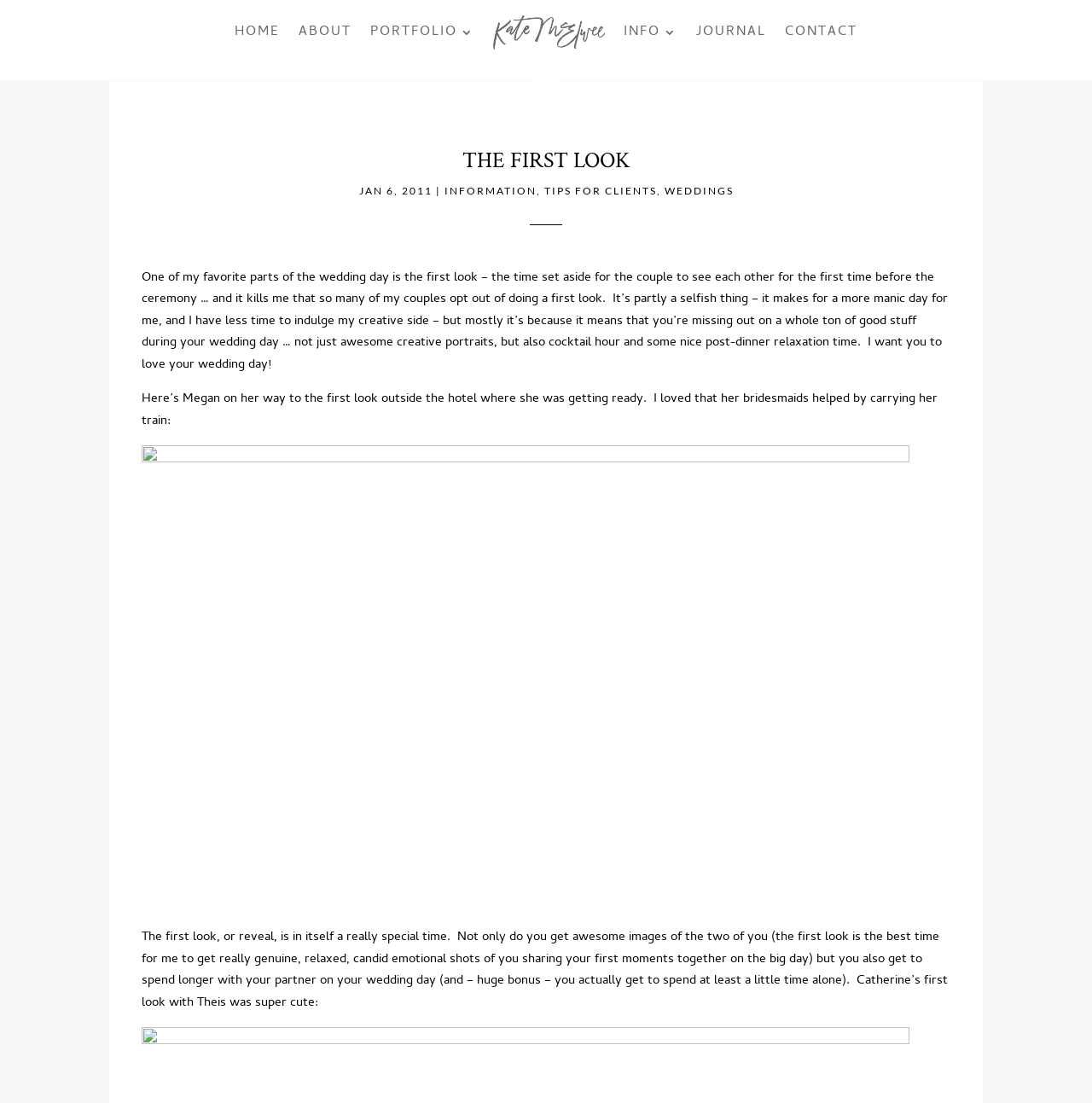Please provide the bounding box coordinates for the element that needs to be clicked to perform the instruction: "read information". The coordinates must consist of four float numbers between 0 and 1, formatted as [left, top, right, bottom].

[0.407, 0.167, 0.491, 0.179]